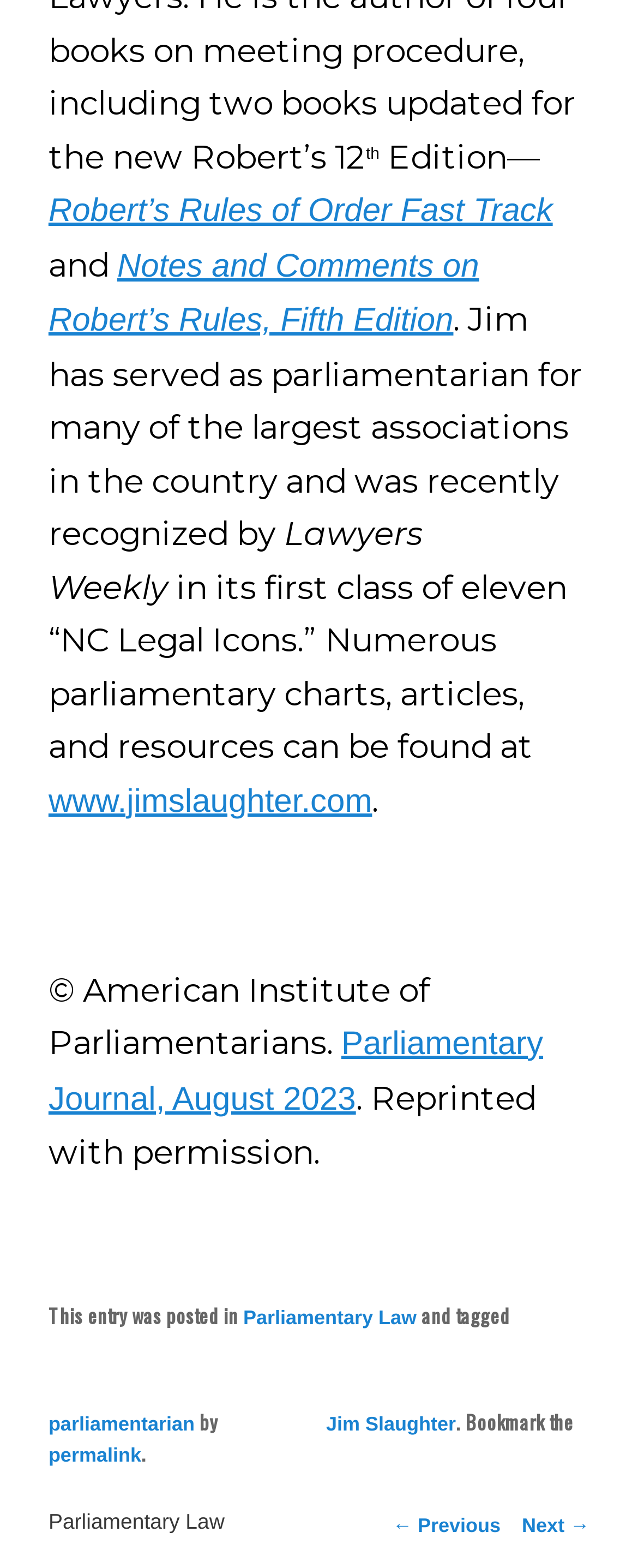Locate the bounding box coordinates of the element's region that should be clicked to carry out the following instruction: "Contact the website administrator". The coordinates need to be four float numbers between 0 and 1, i.e., [left, top, right, bottom].

None